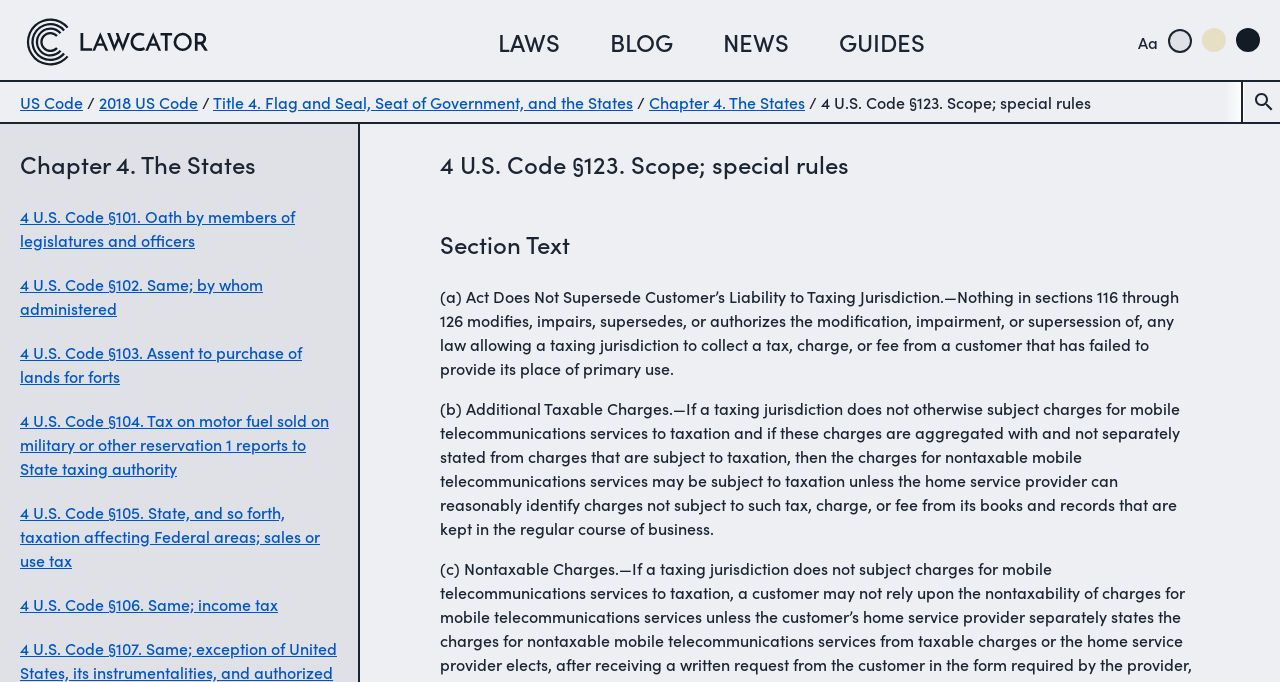Determine the coordinates of the bounding box that should be clicked to complete the instruction: "switch to dark site theme". The coordinates should be represented by four float numbers between 0 and 1: [left, top, right, bottom].

[0.966, 0.041, 0.984, 0.076]